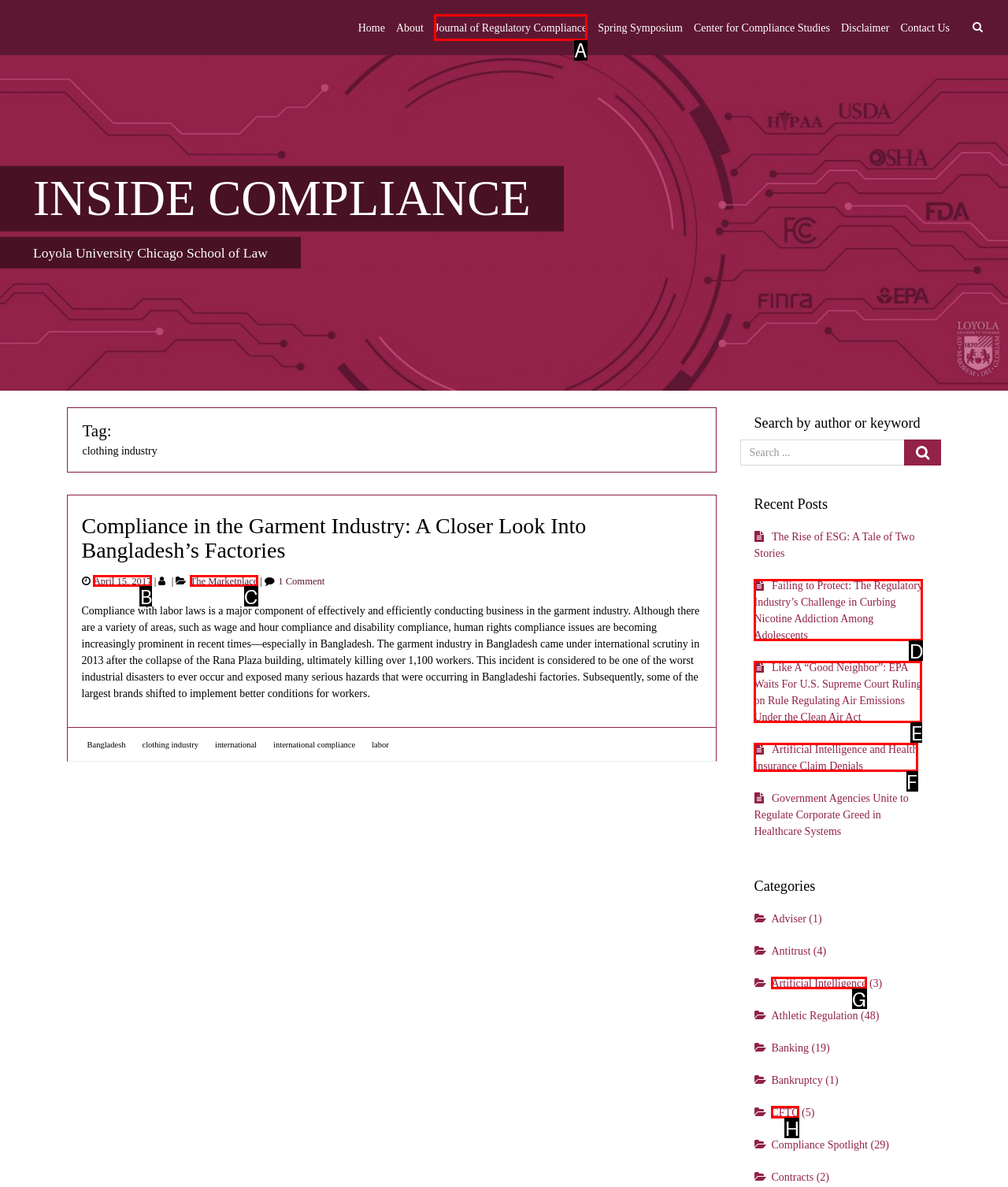Based on the description: April 15, 2017, select the HTML element that best fits. Reply with the letter of the correct choice from the options given.

B